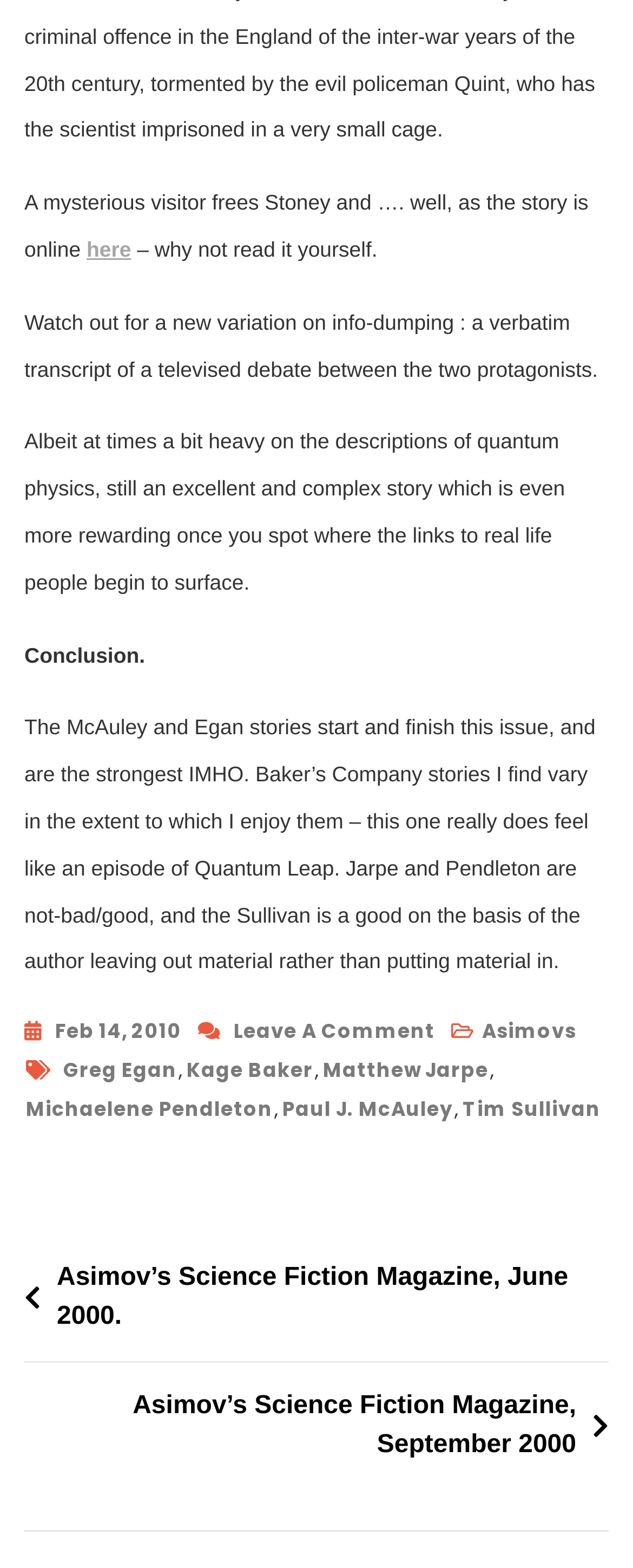What is the name of the magazine being discussed?
Provide a comprehensive and detailed answer to the question.

I found the name of the magazine by looking at the text and links on the page. The text mentions 'Asimov's Science Fiction Magazine' multiple times, and there are links to different issues of the magazine, such as 'Asimov's Science Fiction Magazine, June 2000' and 'Asimov's Science Fiction Magazine, September 2000'.